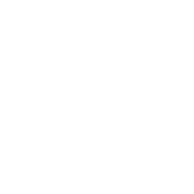Provide a thorough description of what you see in the image.

The image features a small, stylized icon that visually represents a magnifying glass, often symbolizing search or exploration. This graphic is likely associated with the article titled "Key Benefits of Hiring an Edmonton Immigration Lawyer for Your Case," which is positioned alongside it within the same content section. The presence of the magnifying glass icon suggests a focus on inquiry or research related to immigration law, highlighting the importance of understanding legal services in this context. This may draw the reader's attention to the details and advantages outlined in the article, encouraging them to delve deeper into the topic.